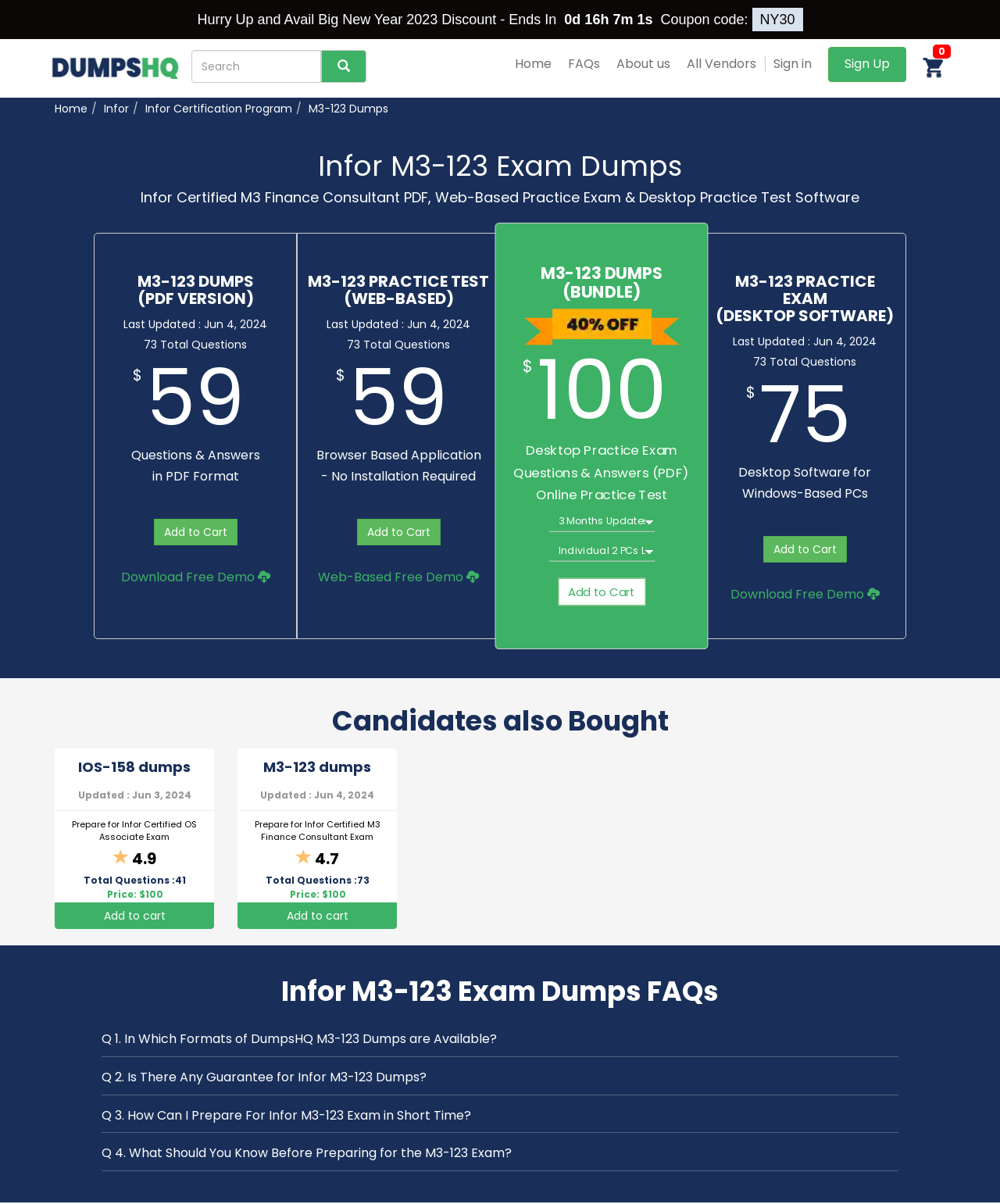Pinpoint the bounding box coordinates of the area that must be clicked to complete this instruction: "Add M3-123 practice test to cart".

[0.357, 0.431, 0.44, 0.453]